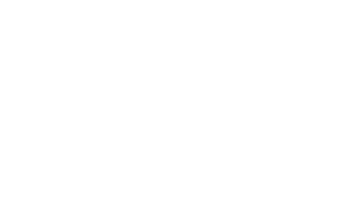Utilize the details in the image to thoroughly answer the following question: What type of atmosphere does the establishment aim to create?

According to the caption, the establishment aims to create a welcoming atmosphere for both locals and visitors, which is evident from its inviting aesthetic and focus on quality offerings.